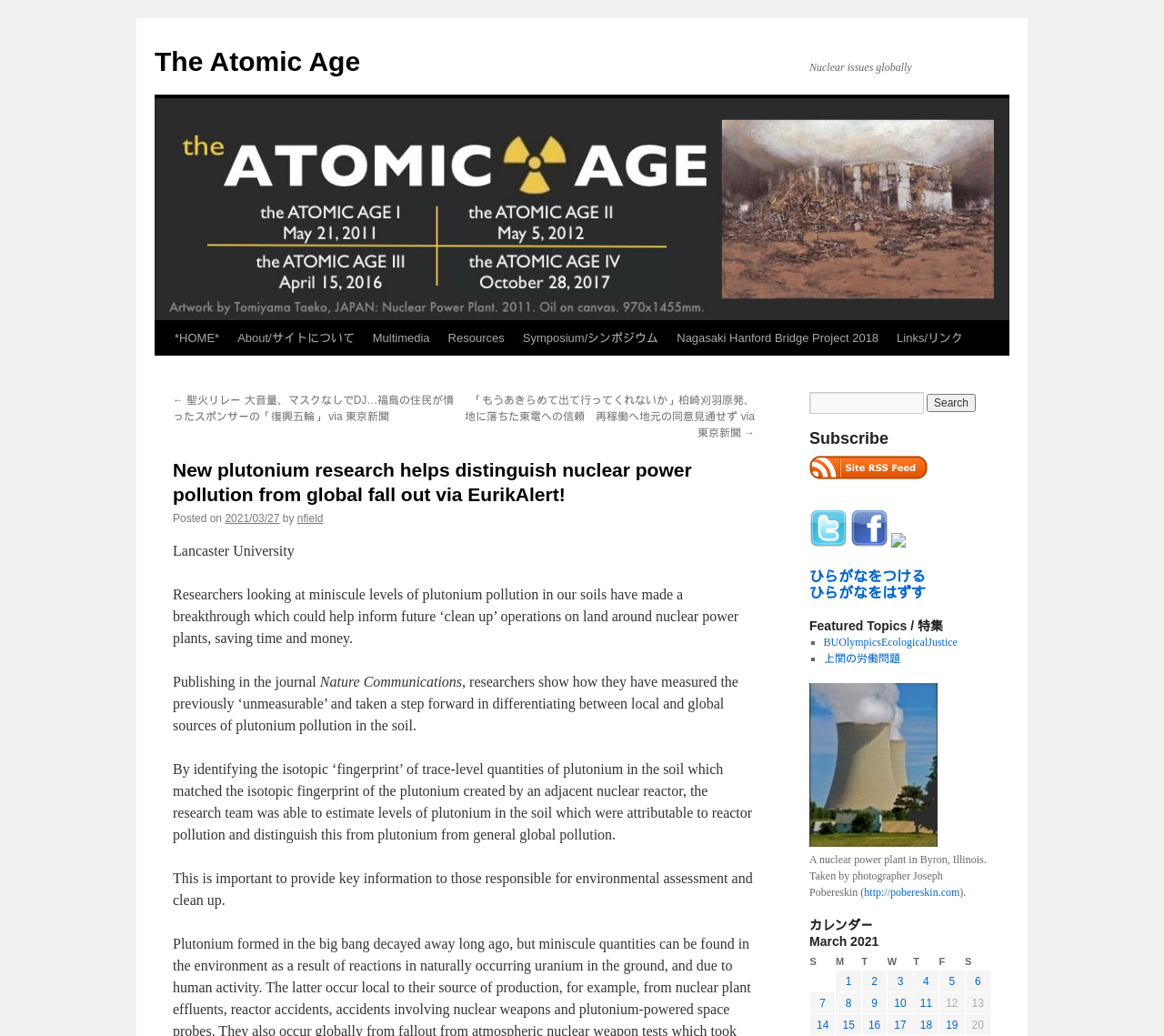From the image, can you give a detailed response to the question below:
How many links are there in the 'Featured Topics' section?

The answer can be found by counting the number of links in the 'Featured Topics' section, which is a heading element located at [0.695, 0.596, 0.852, 0.612]. There are two links, 'BUOlympicsEcologicalJustice' and '上関の労働問題', located at [0.707, 0.614, 0.823, 0.626] and [0.707, 0.629, 0.773, 0.642] respectively.